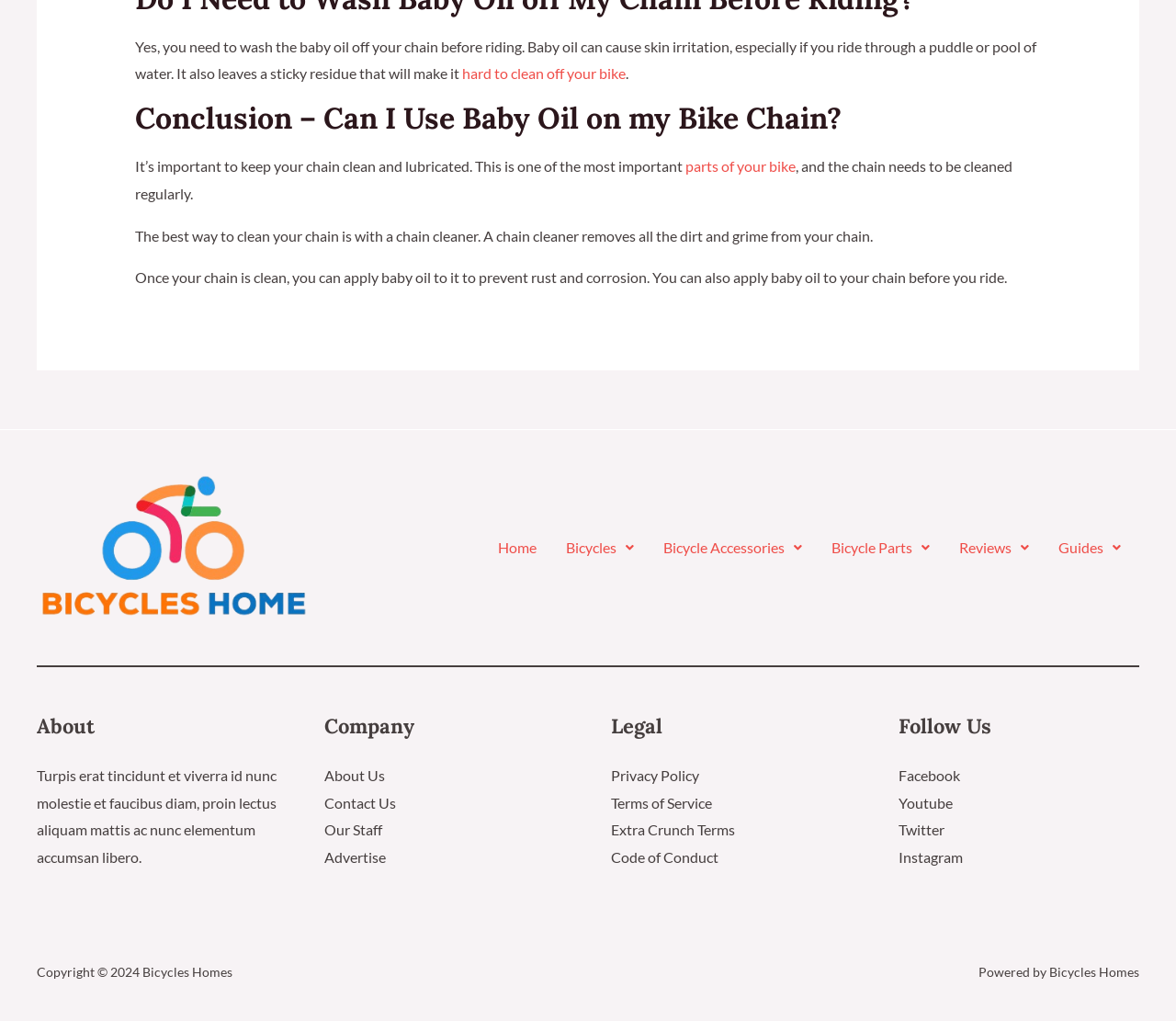Please give a one-word or short phrase response to the following question: 
What is the name of the website?

Bicycles Homes